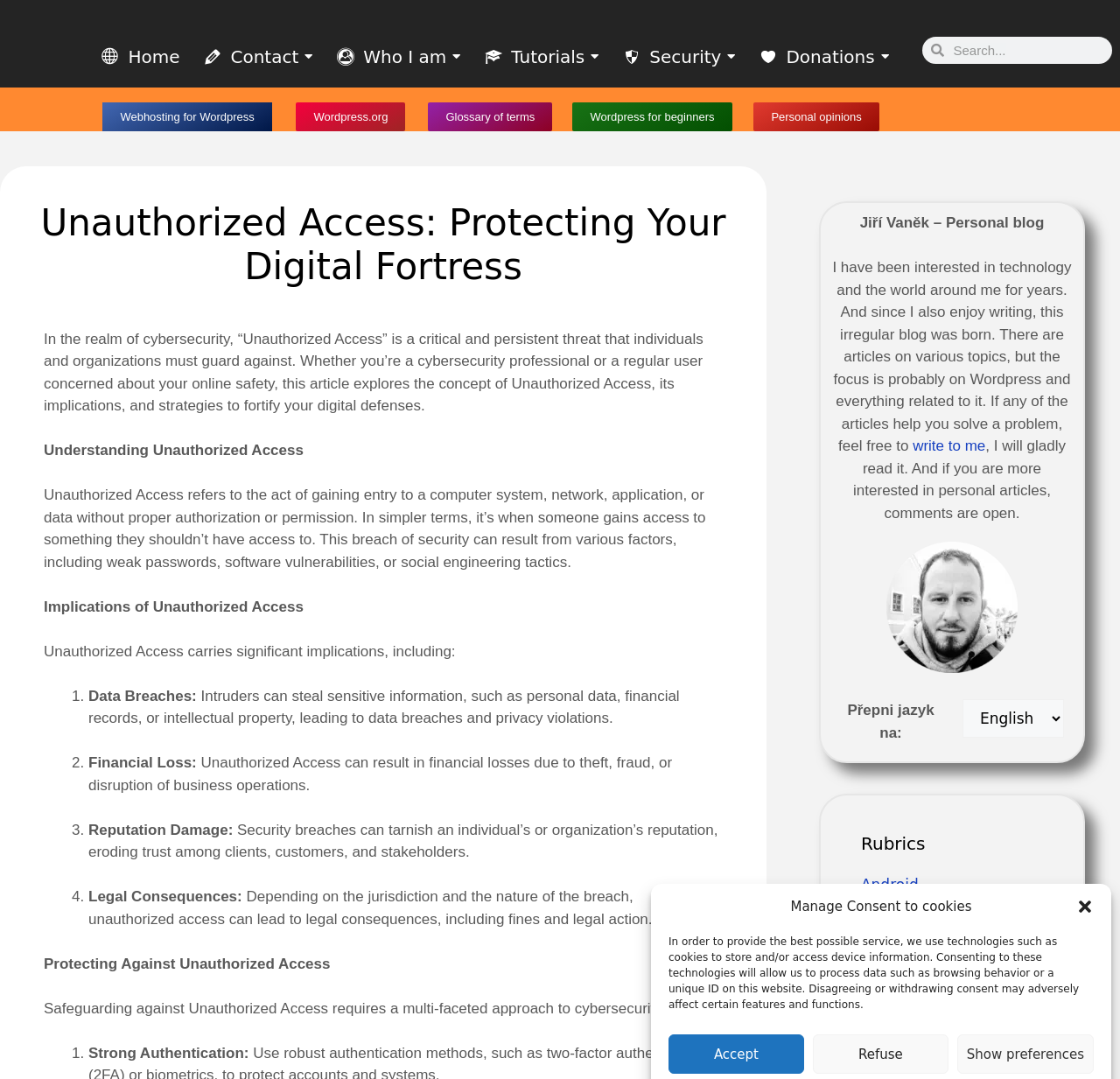Please identify the bounding box coordinates of the clickable element to fulfill the following instruction: "Click the 'Events' button". The coordinates should be four float numbers between 0 and 1, i.e., [left, top, right, bottom].

None